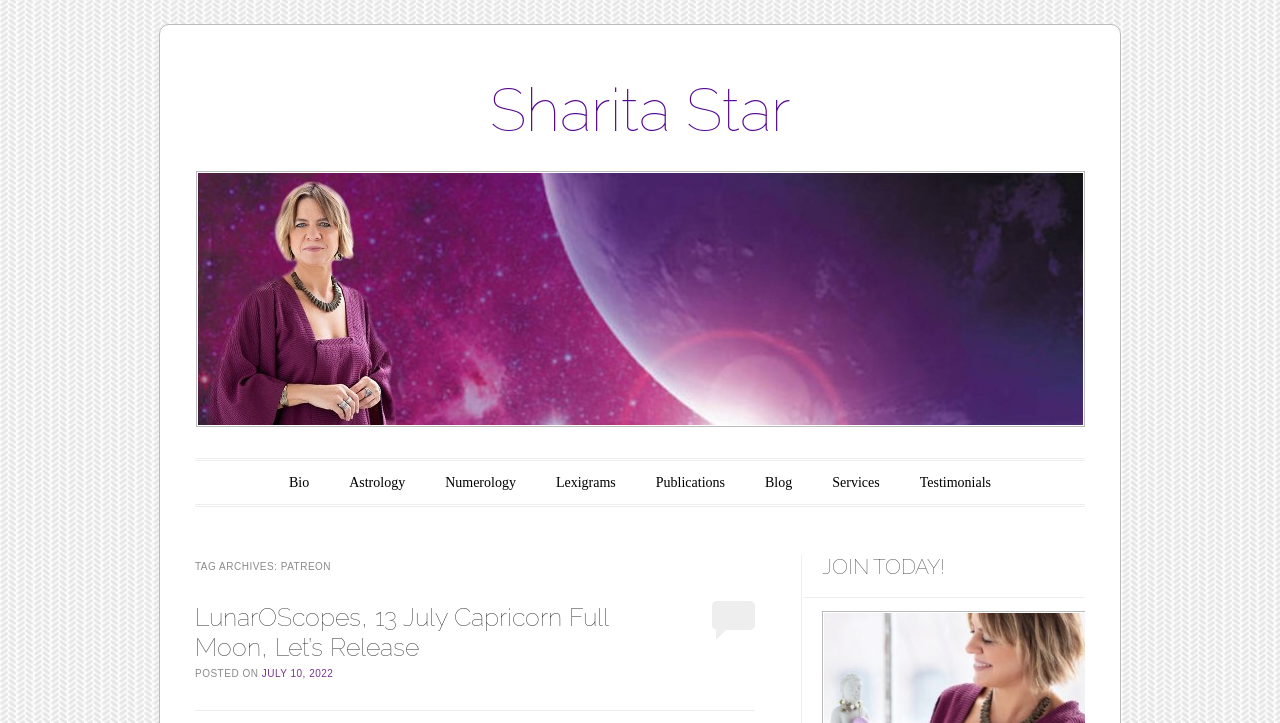Provide a thorough description of the webpage's content and layout.

The webpage is about Sharita Star, an individual who offers services related to astrology, numerology, and other spiritual practices. At the top of the page, there is a heading with the name "Sharita Star" and a link with the same name. Below this, there is a link that allows users to skip to the content of the page.

The main menu is located on the left side of the page, with links to various sections such as "Bio", "Astrology", "Numerology", "Lexigrams", "Publications", "Blog", "Services", and "Testimonials". These links are arranged vertically, with "Bio" at the top and "Testimonials" at the bottom.

On the right side of the page, there is a section with a heading "TAG ARCHIVES: PATREON". Below this, there is a heading "LunarOScopes, 13 July Capricorn Full Moon, Let’s Release" with a link to the same title. This is followed by a static text "POSTED ON" and a link to the date "JULY 10, 2022". There is also a time element associated with this date.

Further down the page, there is a heading "JOIN TODAY!" which is likely a call-to-action to encourage users to join Sharita Star's Patreon community.